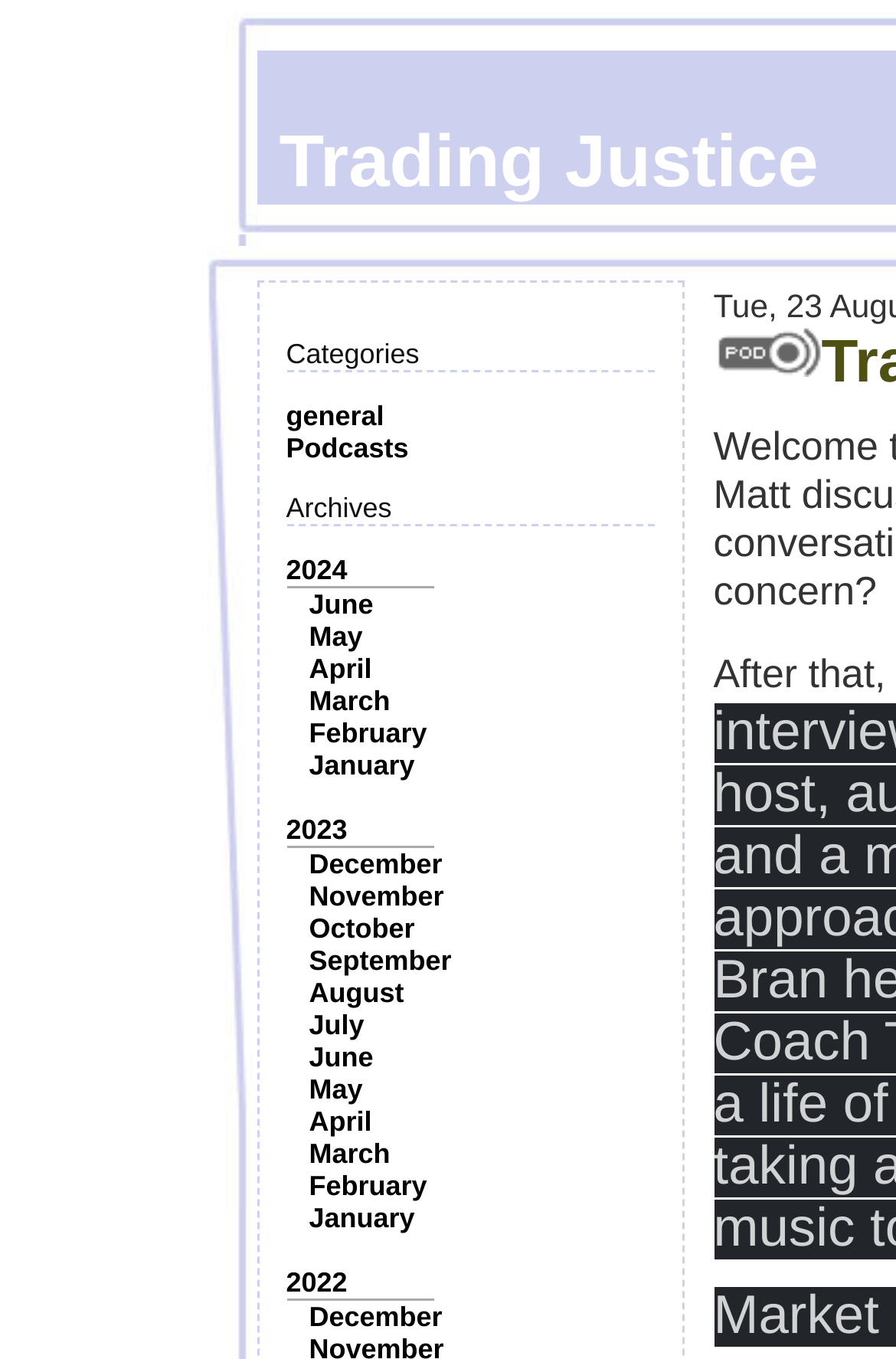Specify the bounding box coordinates of the element's region that should be clicked to achieve the following instruction: "Go to the June page". The bounding box coordinates consist of four float numbers between 0 and 1, in the format [left, top, right, bottom].

[0.345, 0.433, 0.417, 0.457]